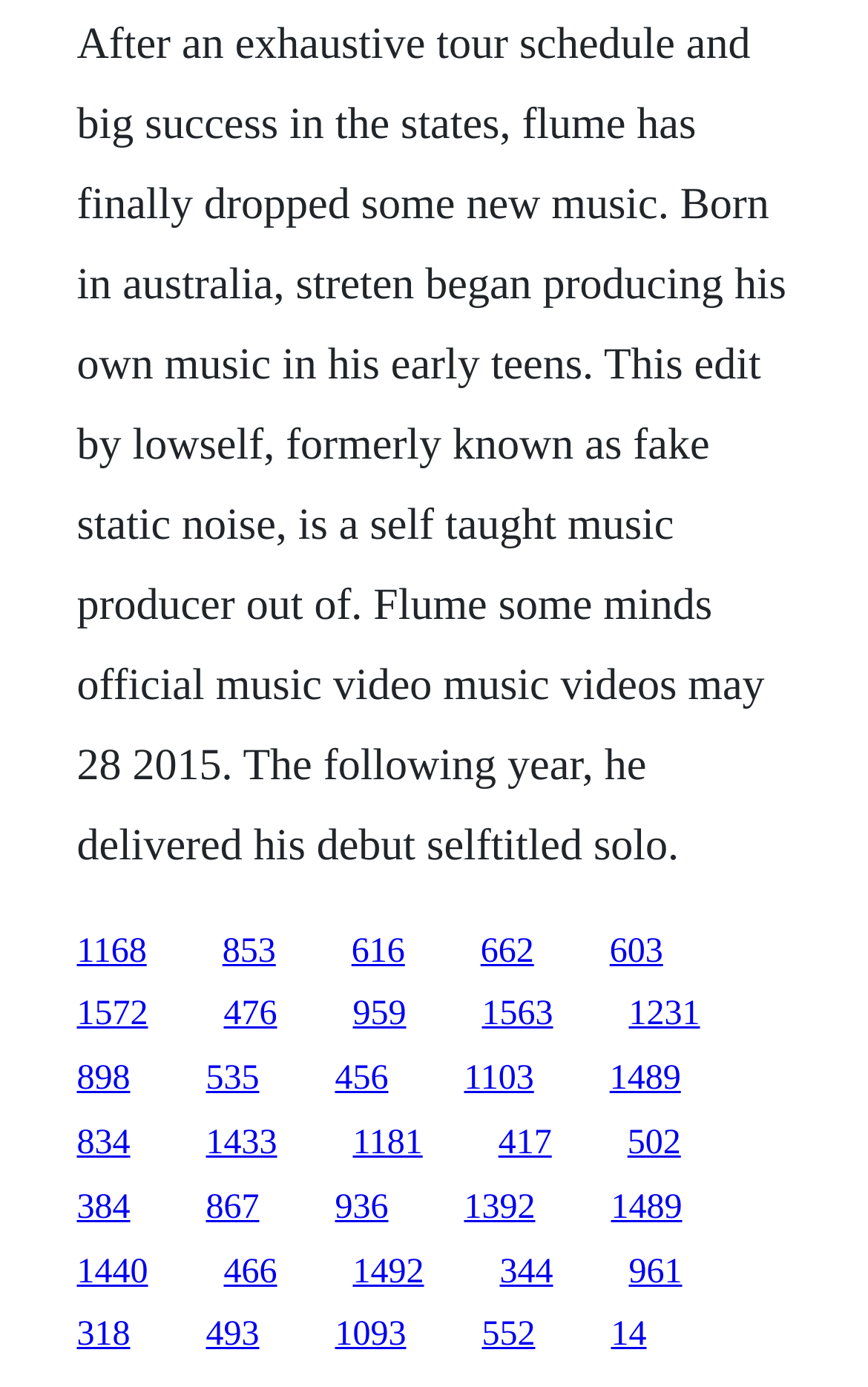Provide your answer to the question using just one word or phrase: What is the year mentioned in the text?

2015